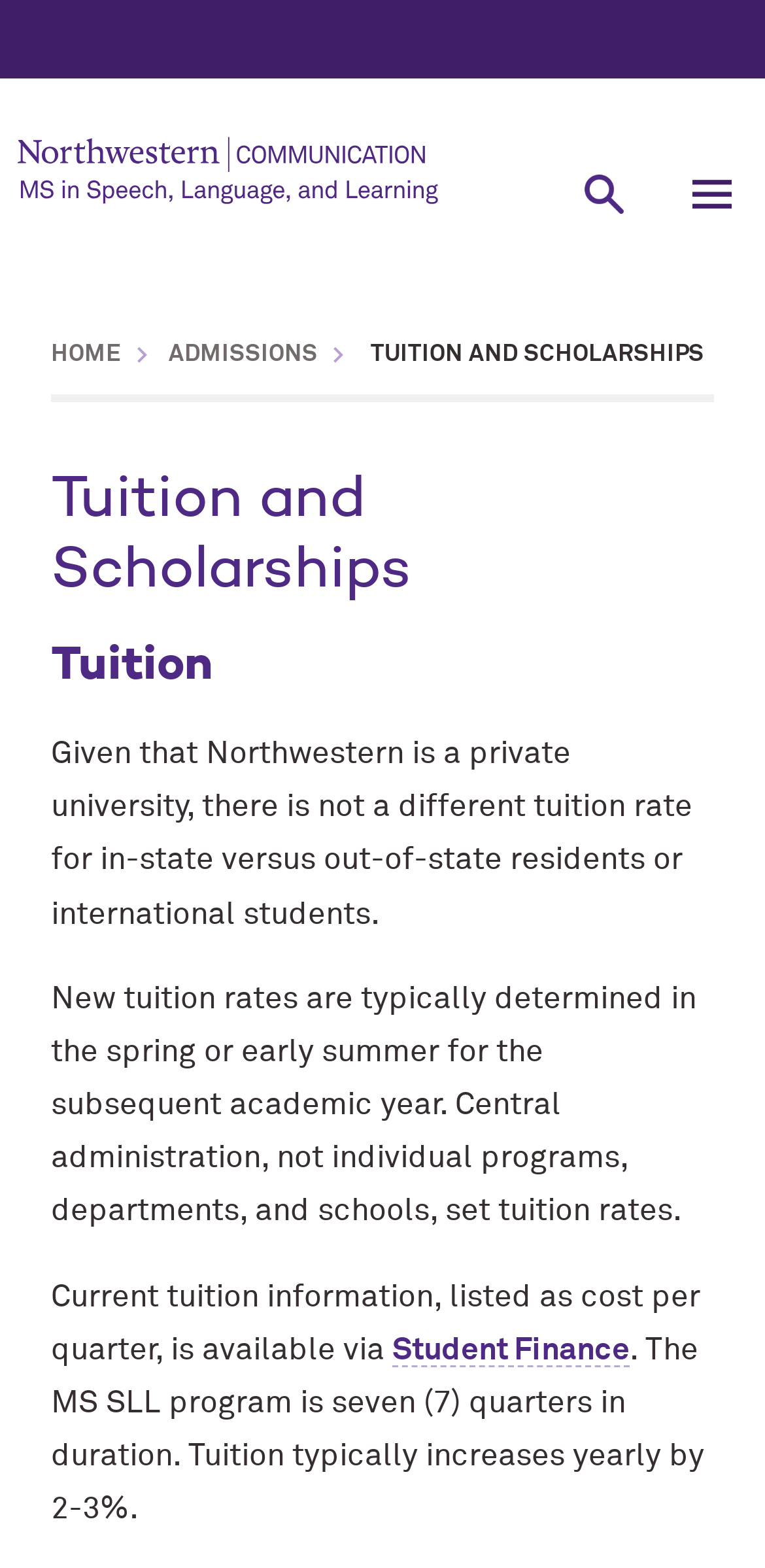Present a detailed account of what is displayed on the webpage.

The webpage is about Tuition and Scholarships for the MS in Speech, Language, and Learning program at Northwestern University. At the top, there is a heading that reads "MS in Speech, Language, and Learning" with a link to the same title. To the right of this heading, there are two links, "Search" and "Menu". Below these elements, there is a navigation menu with links to "HOME", "ADMISSIONS", and "Tuition and Scholarships", which is highlighted in bold.

The main content of the webpage is divided into two sections: "Tuition and Scholarships" and "Tuition". The "Tuition and Scholarships" section has a heading that spans almost the entire width of the page. Below this heading, there is a paragraph of text that explains that the university does not have different tuition rates for in-state, out-of-state, or international students. This paragraph is followed by another paragraph that explains how tuition rates are determined and set by the central administration.

The "Tuition" section has a heading that is slightly smaller than the previous one. Below this heading, there are three paragraphs of text that provide information about current tuition rates, how they are typically determined, and how they increase yearly. The second paragraph mentions that tuition information is available via a link to "Student Finance", which is located at the bottom right of the section. The last paragraph provides additional information about the duration of the MS SLL program and the typical yearly tuition increase.